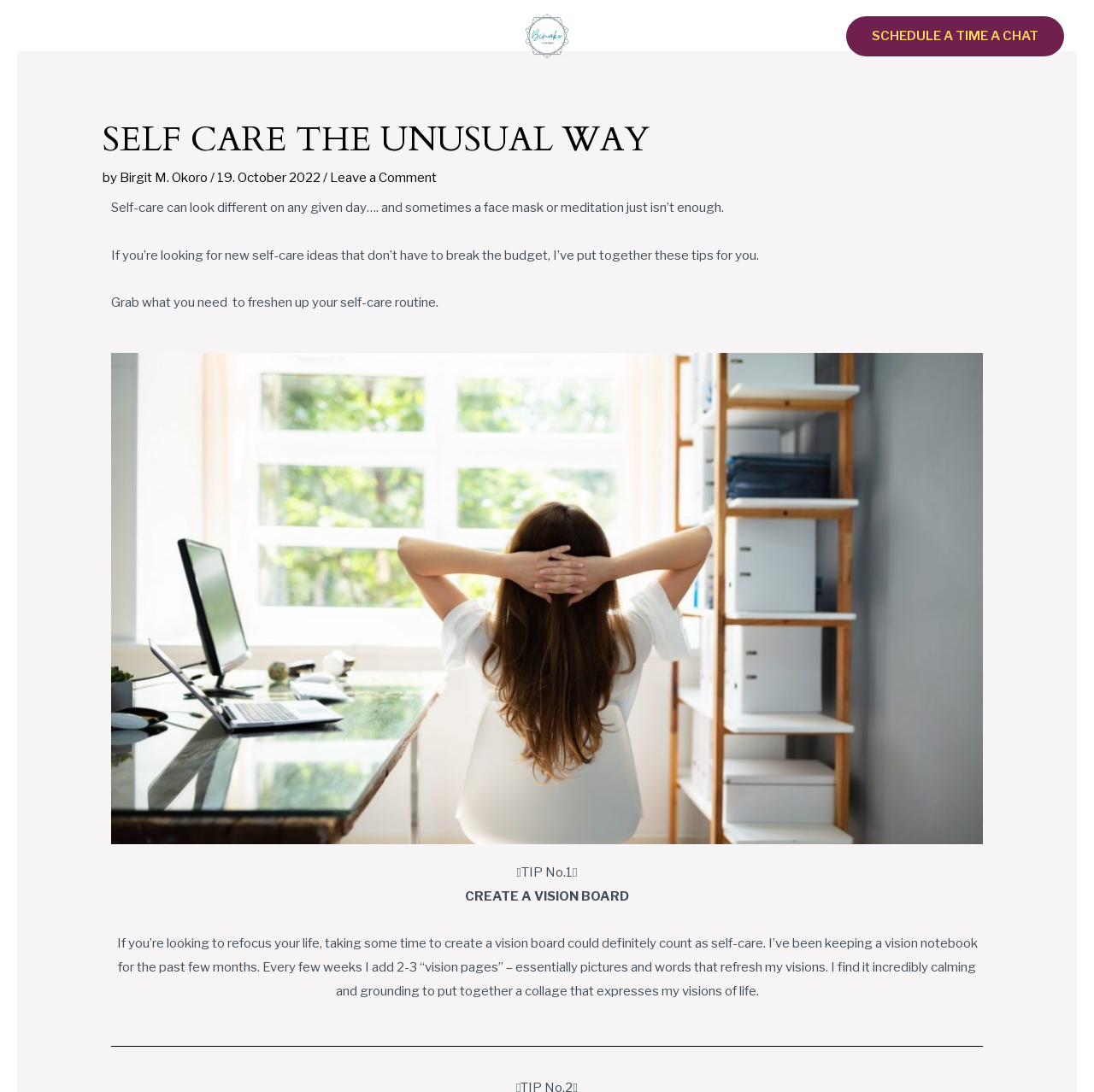Give a detailed account of the webpage.

The webpage is about self-care, with a focus on unusual and budget-friendly ideas. At the top left, there is a navigation menu with four links: "BLOG", "ME", "YOU", and "WHY?". Below this menu, there is a link to "Bimako.org" accompanied by an image with the same name. 

On the right side of the page, there is a call-to-action link "SCHEDULE A TIME A CHAT". Below this link, there is a header section with the title "SELF CARE THE UNUSUAL WAY" and a subtitle "by Birgit M. Okoro" along with the date "19. October 2022". 

The main content of the page starts with a brief introduction to self-care, explaining that it can look different every day and sometimes requires more than just face masks or meditation. The author then introduces a list of self-care tips, starting with "✨TIP No.1✨", which is about creating a vision board. The text explains how creating a vision board can be a calming and grounding experience, and shares the author's personal experience of keeping a vision notebook.